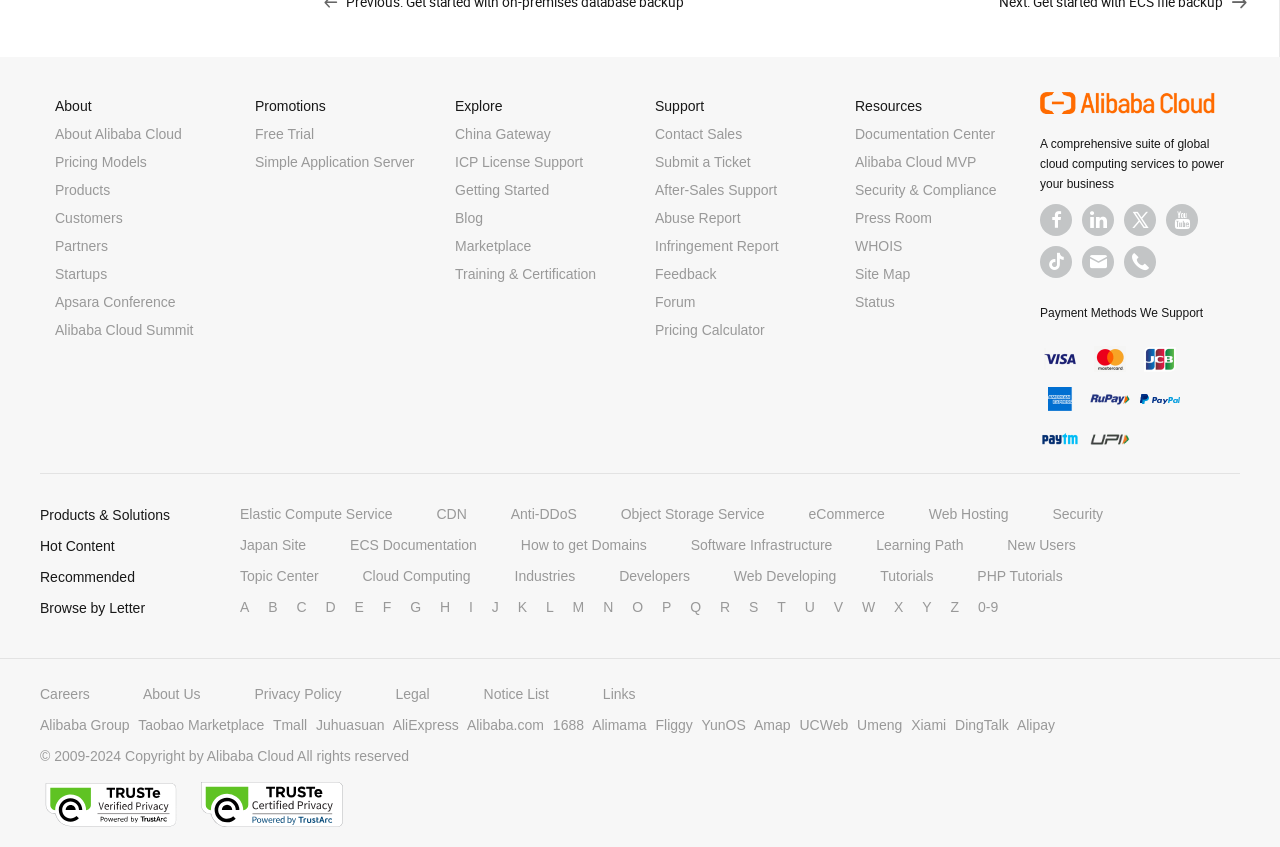Determine the bounding box coordinates of the region to click in order to accomplish the following instruction: "View Pricing Models". Provide the coordinates as four float numbers between 0 and 1, specifically [left, top, right, bottom].

[0.043, 0.182, 0.115, 0.201]